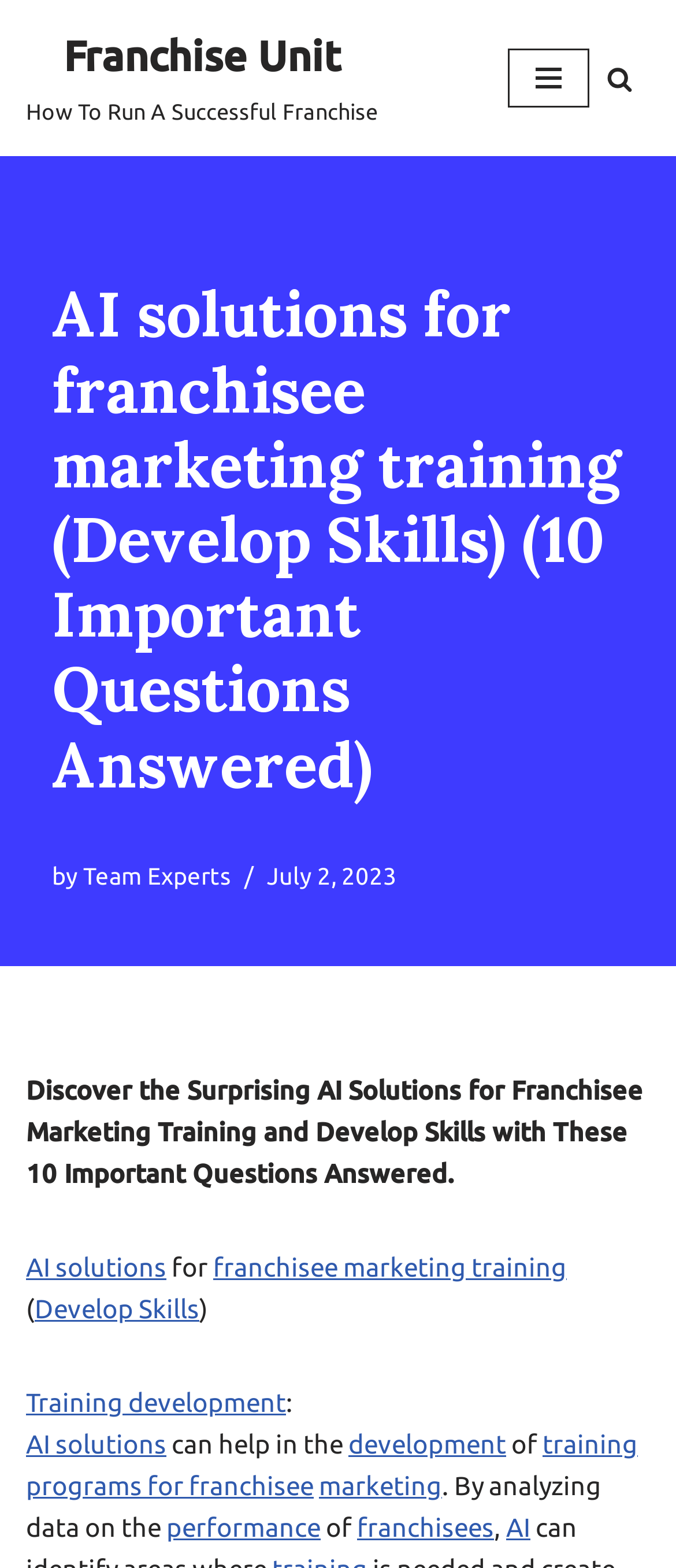Show the bounding box coordinates for the HTML element described as: "franchisee marketing training".

[0.315, 0.798, 0.838, 0.817]